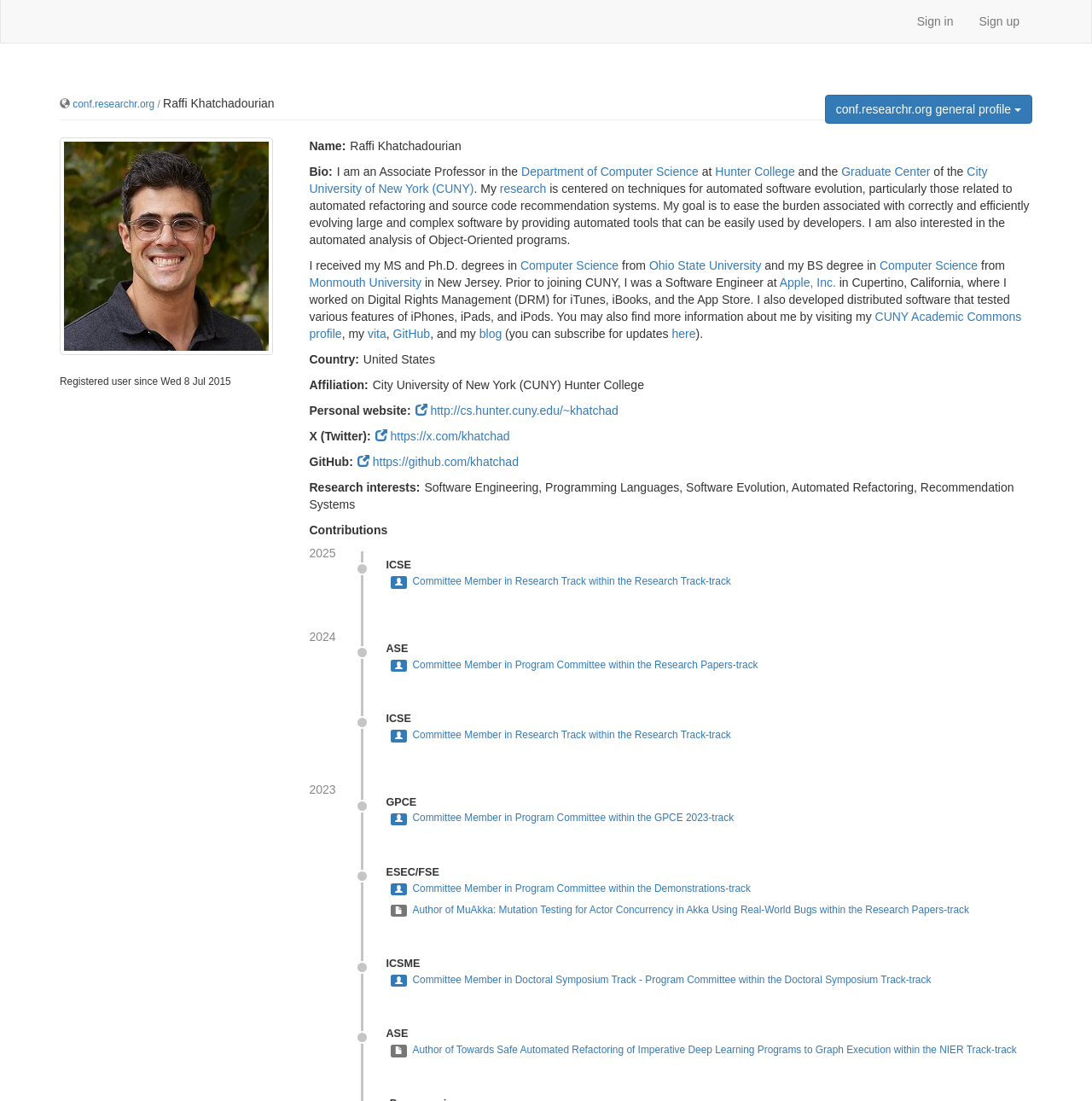What is the name of the company where Raffi Khatchadourian worked as a Software Engineer?
Please give a well-detailed answer to the question.

Based on the webpage, Raffi Khatchadourian worked as a Software Engineer at Apple, Inc. in Cupertino, California, where he was involved in developing distributed software and working on Digital Rights Management (DRM) for iTunes, iBooks, and the App Store.